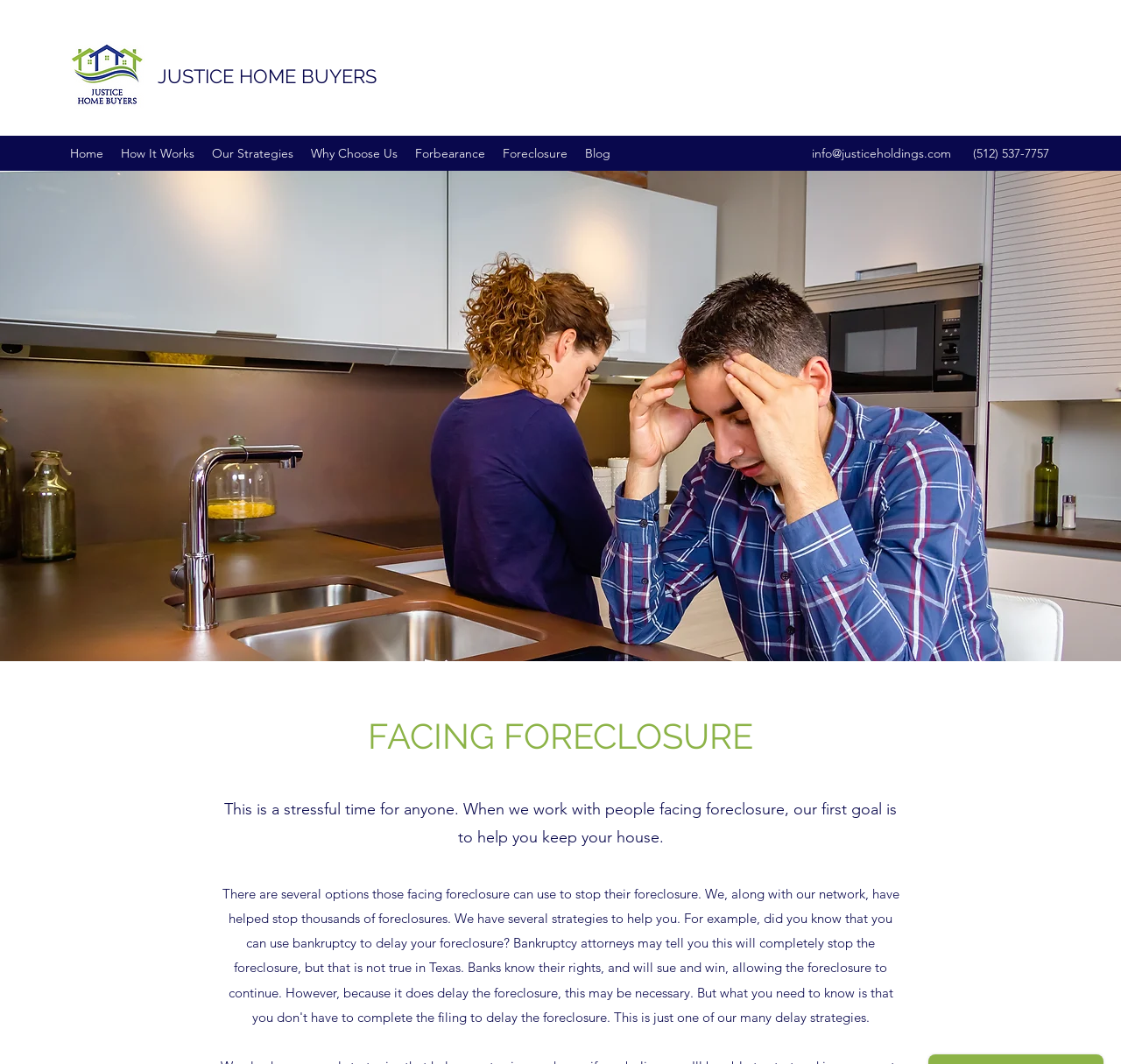Can you find the bounding box coordinates of the area I should click to execute the following instruction: "Click the Justice Home Buyers logo"?

[0.062, 0.039, 0.129, 0.105]